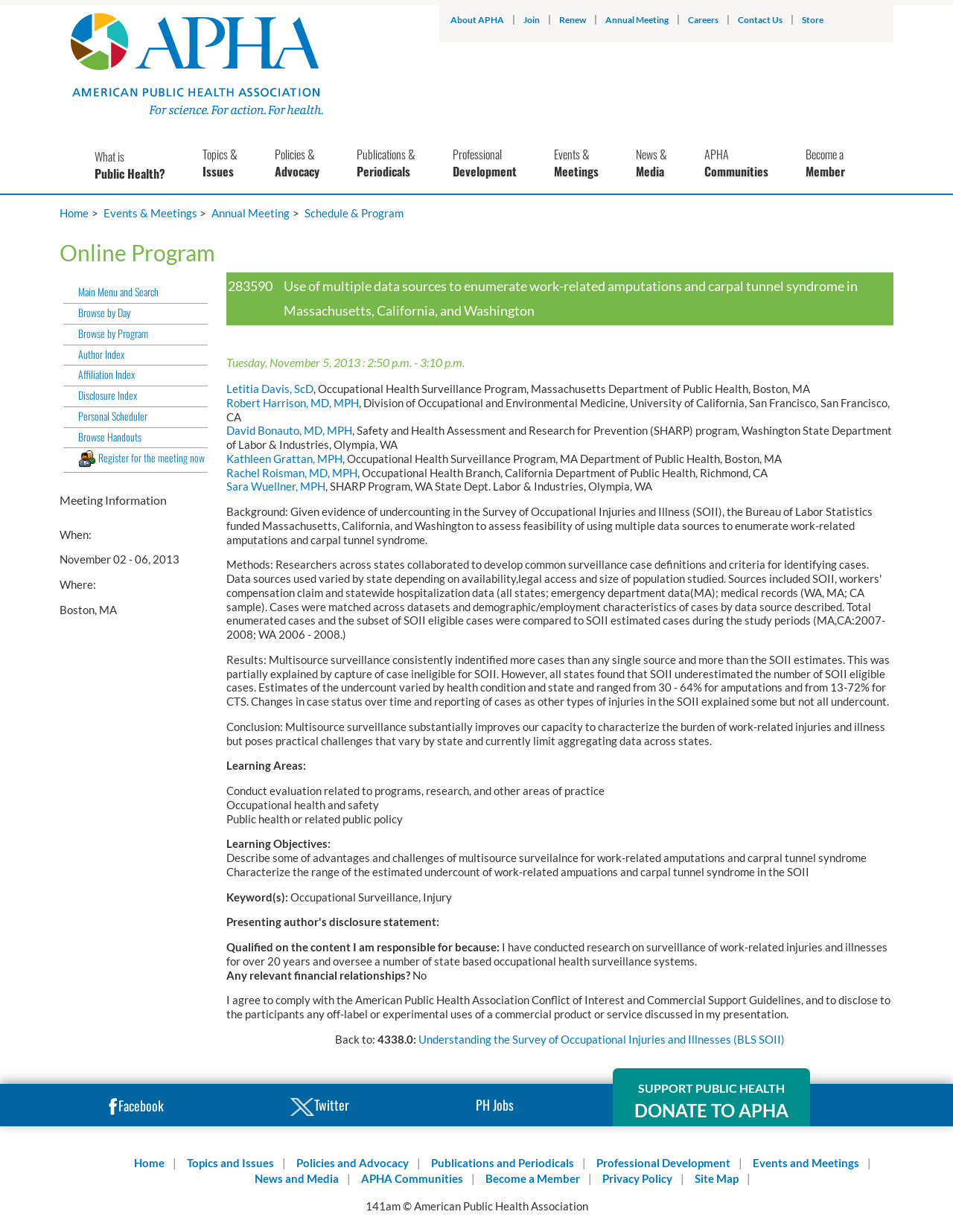Please identify the bounding box coordinates of the region to click in order to complete the task: "Click on the 'Letitia Davis, ScD' link". The coordinates must be four float numbers between 0 and 1, specified as [left, top, right, bottom].

[0.238, 0.31, 0.329, 0.321]